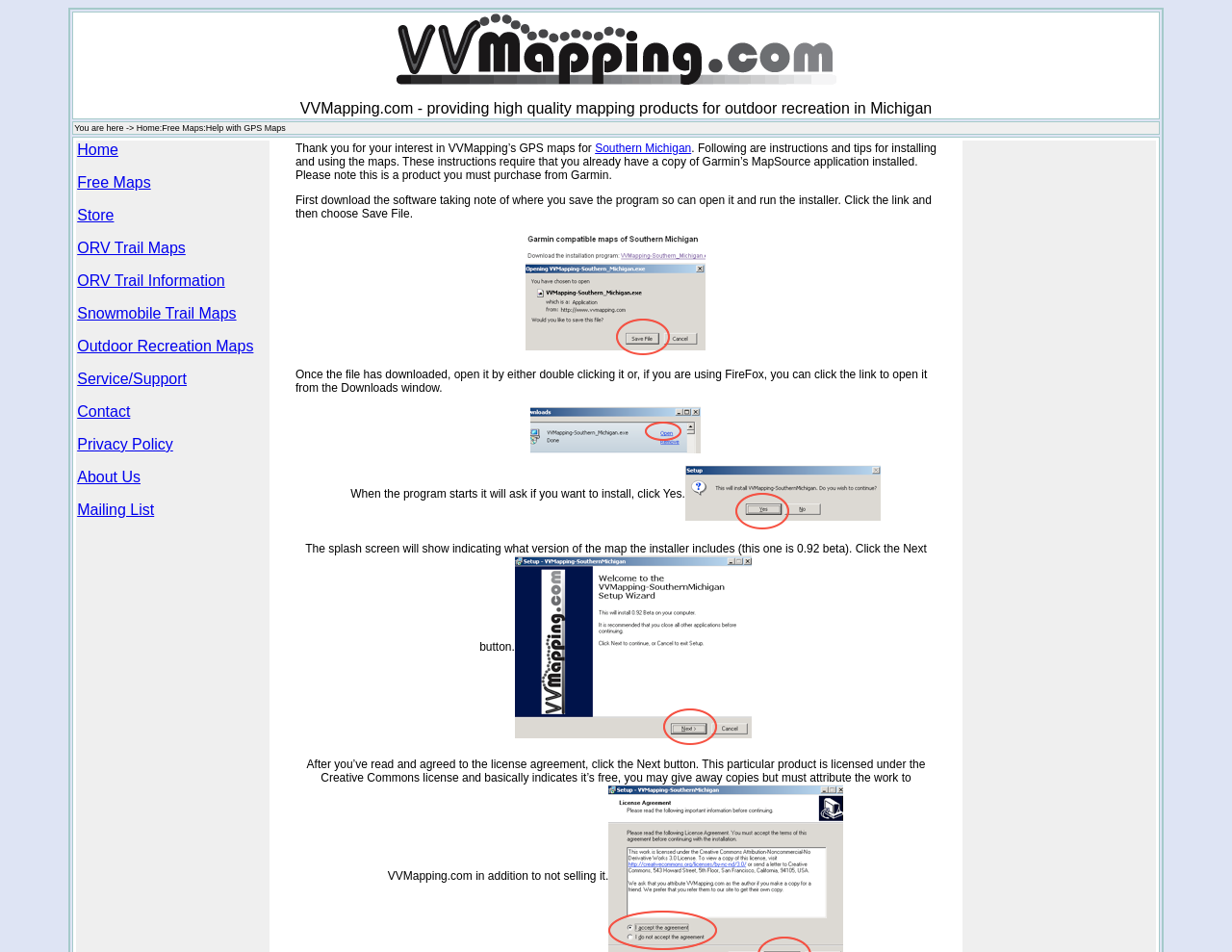Please identify the bounding box coordinates for the region that you need to click to follow this instruction: "View Southern Michigan map".

[0.483, 0.149, 0.561, 0.163]